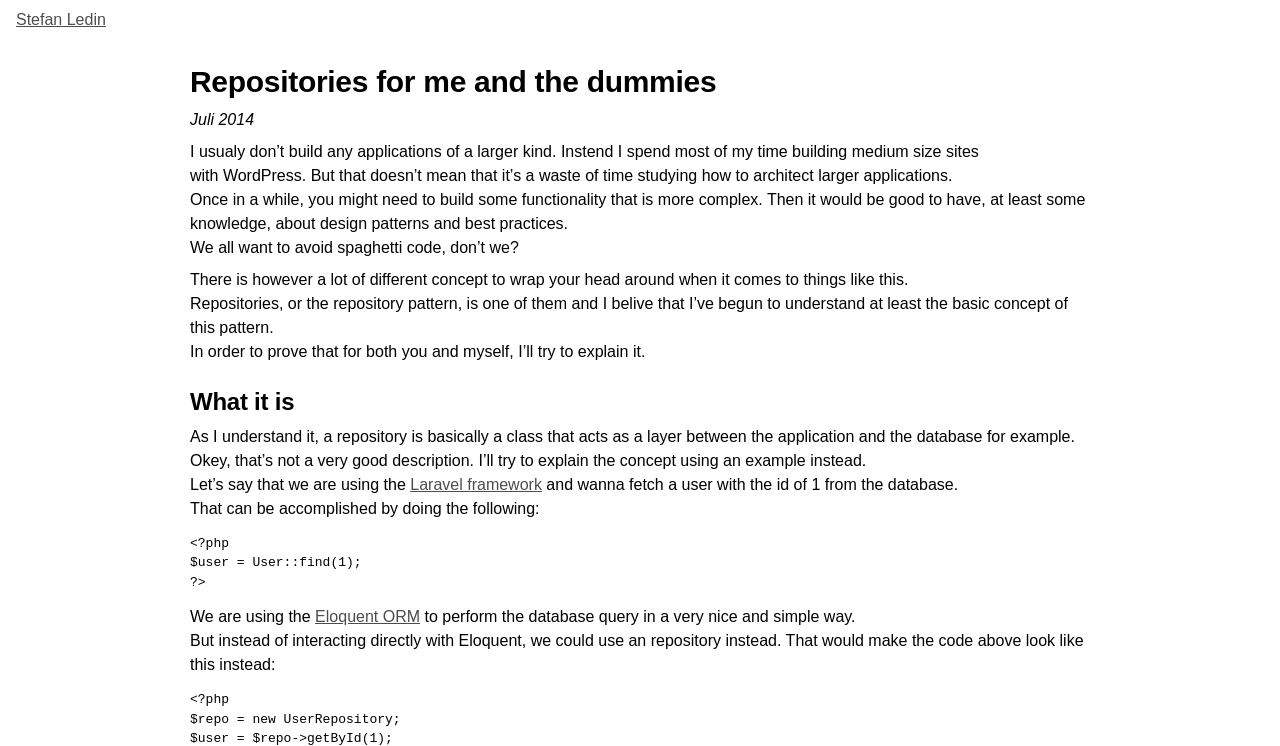Provide your answer in one word or a succinct phrase for the question: 
What is the date mentioned in the webpage?

Juli 2014